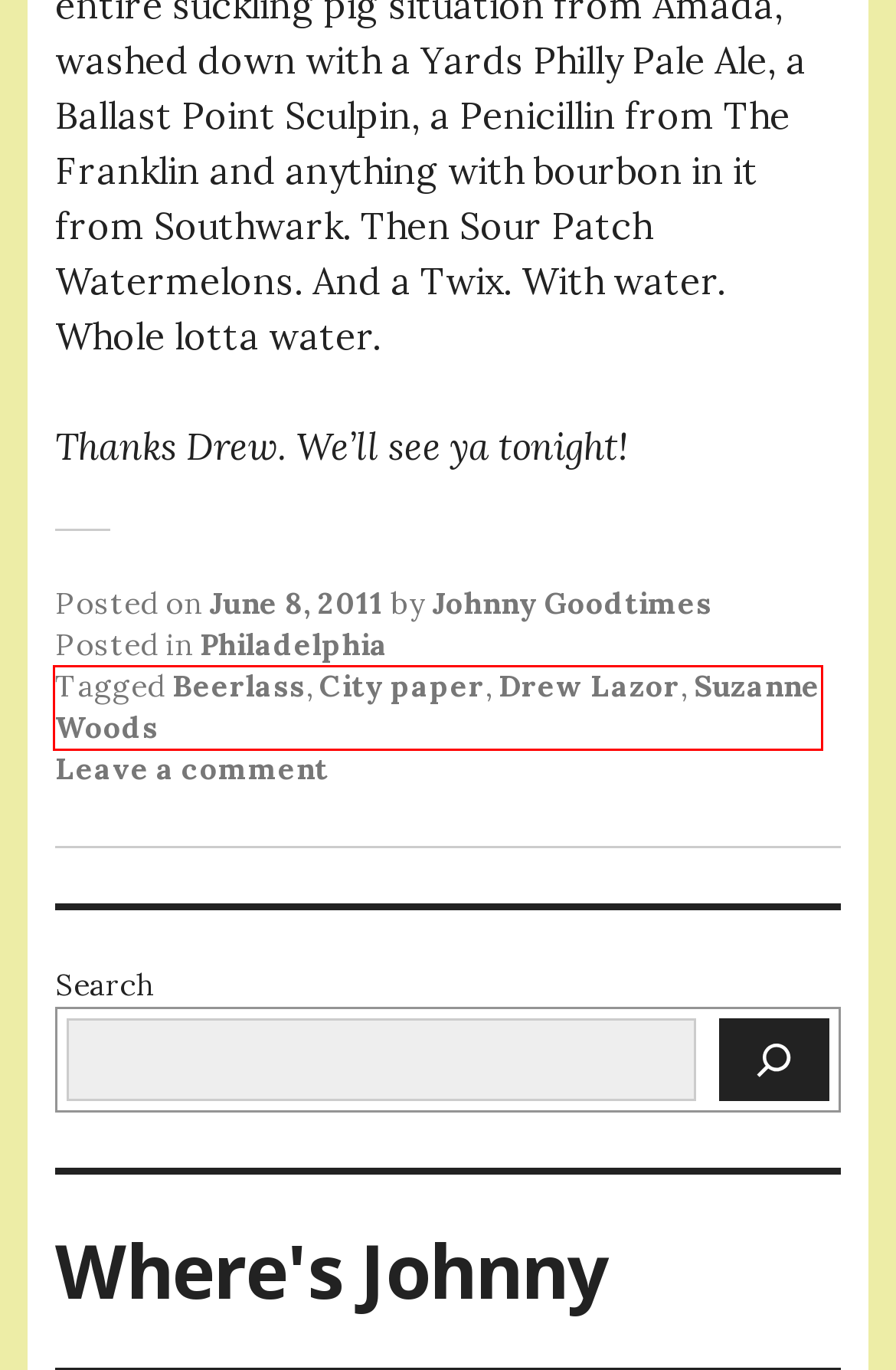Consider the screenshot of a webpage with a red bounding box and select the webpage description that best describes the new page that appears after clicking the element inside the red box. Here are the candidates:
A. City paper – Johnny Goodtimes
B. Suzanne Woods – Johnny Goodtimes
C. Johnny Goodtimes – Johnny Goodtimes
D. Podcast – Johnny Goodtimes
E. Philadelphia – Johnny Goodtimes
F. Sign Up for the Johnny Goodtimes Newsletter – Johnny Goodtimes
G. Drew Lazor – Johnny Goodtimes
H. Phoenix | WatchUFA

B